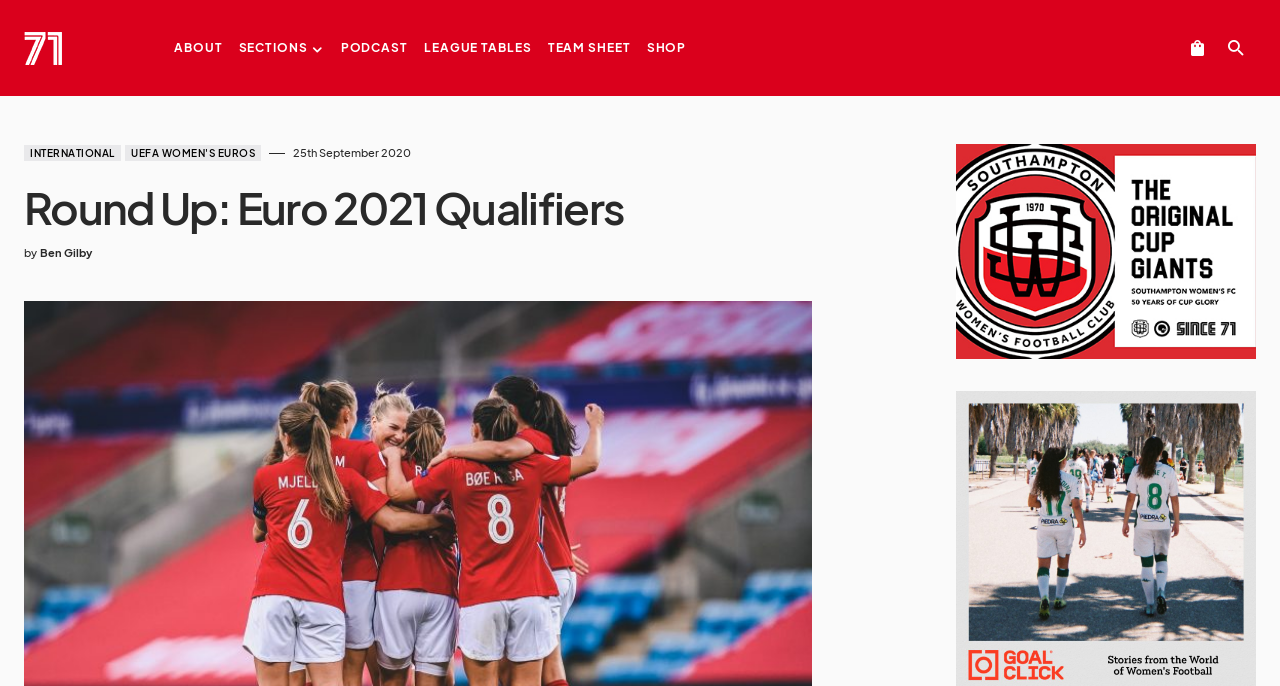Locate the bounding box coordinates of the segment that needs to be clicked to meet this instruction: "view LEAGUE TABLES".

[0.331, 0.0, 0.415, 0.14]